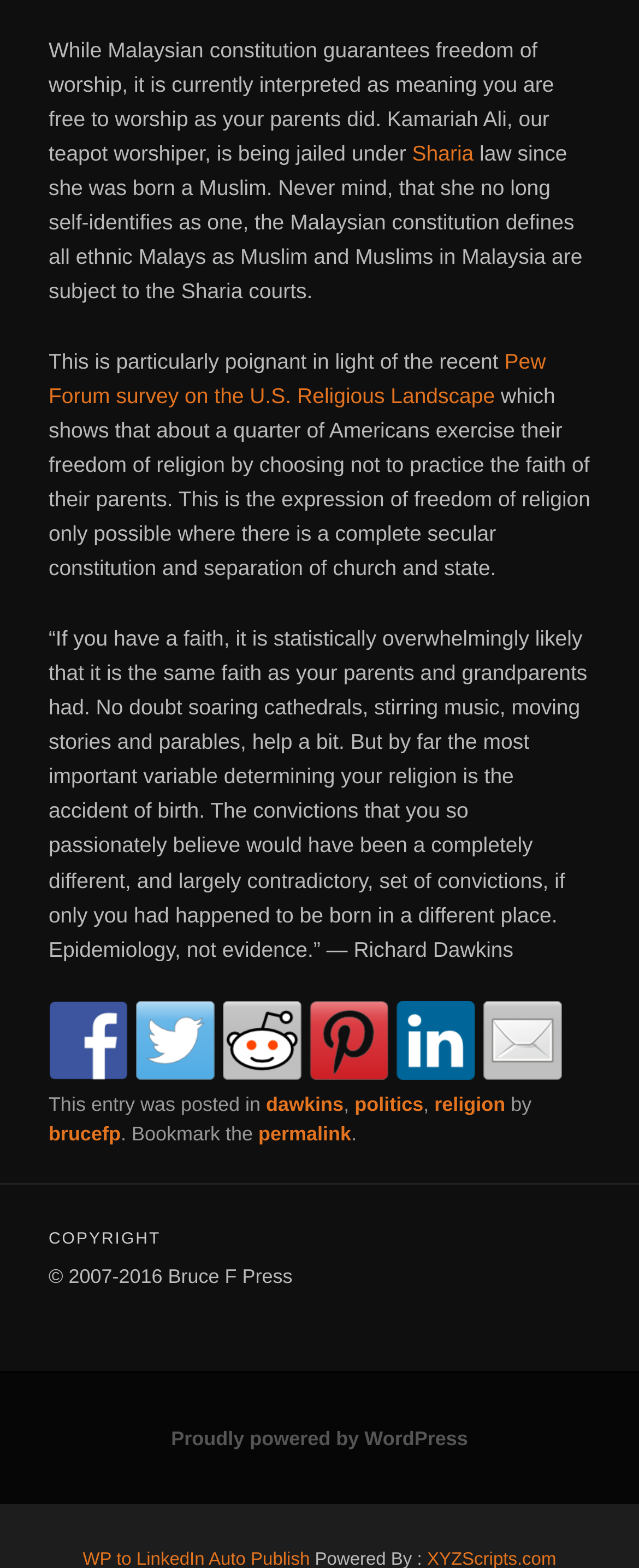Could you locate the bounding box coordinates for the section that should be clicked to accomplish this task: "Share on Twitter".

[0.212, 0.639, 0.335, 0.689]